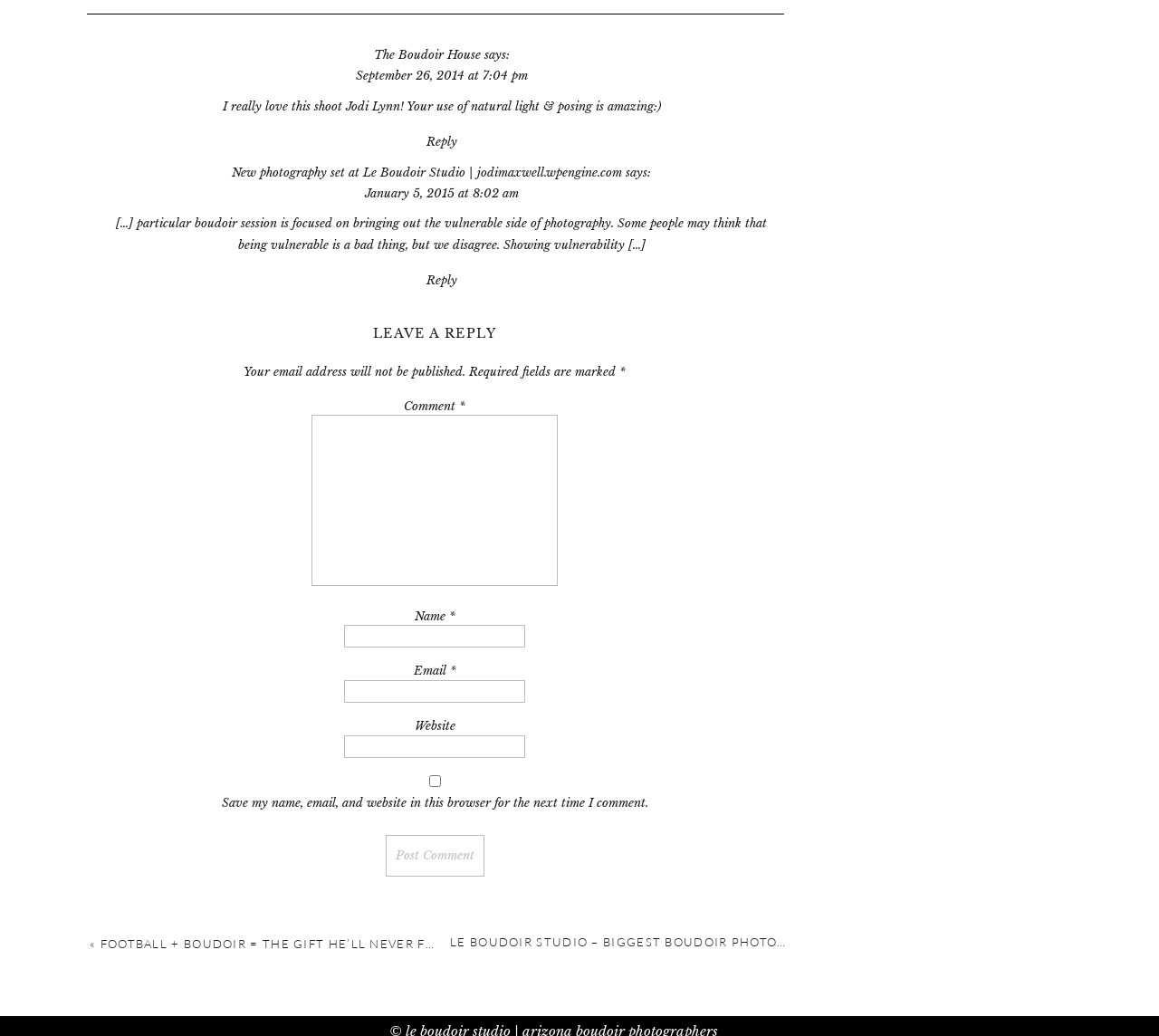From the image, can you give a detailed response to the question below:
How many comment fields are there?

I counted the number of text fields in the comment section, which includes the 'Comment', 'Name', 'Email', and 'Website' fields, and found that there are 4 comment fields.